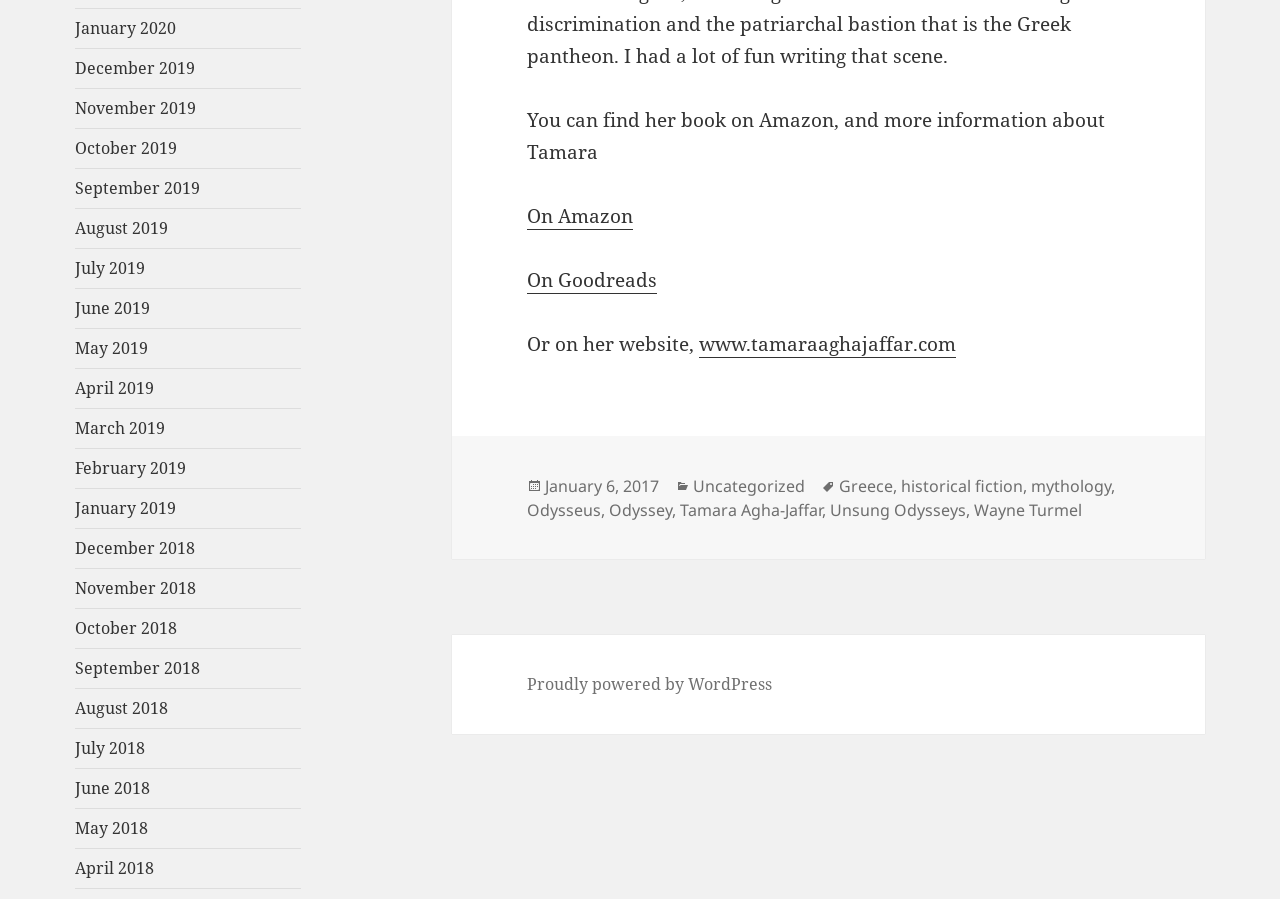From the webpage screenshot, identify the region described by March 2019. Provide the bounding box coordinates as (top-left x, top-left y, bottom-right x, bottom-right y), with each value being a floating point number between 0 and 1.

[0.059, 0.464, 0.129, 0.489]